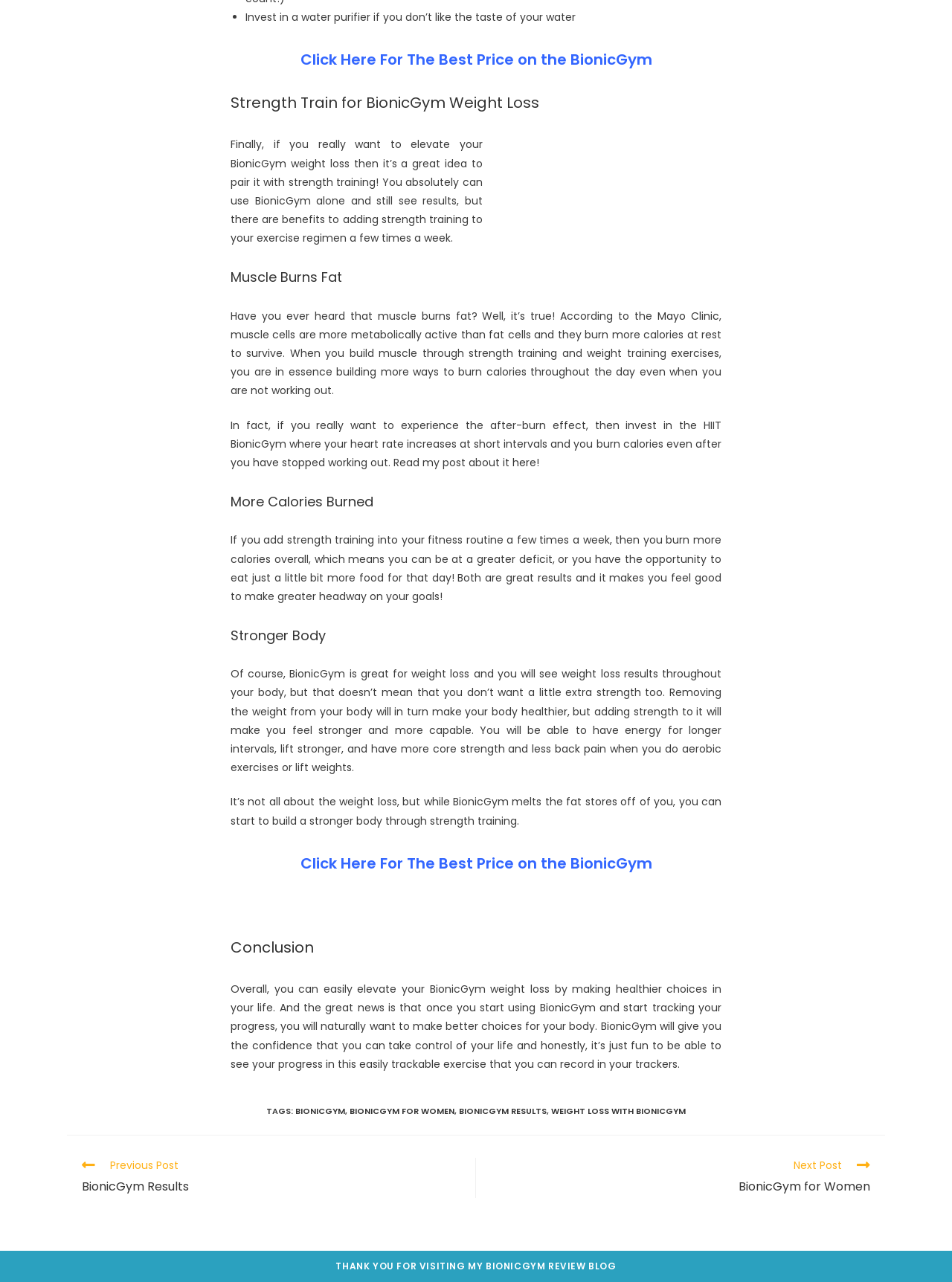Please pinpoint the bounding box coordinates for the region I should click to adhere to this instruction: "Search for something".

None